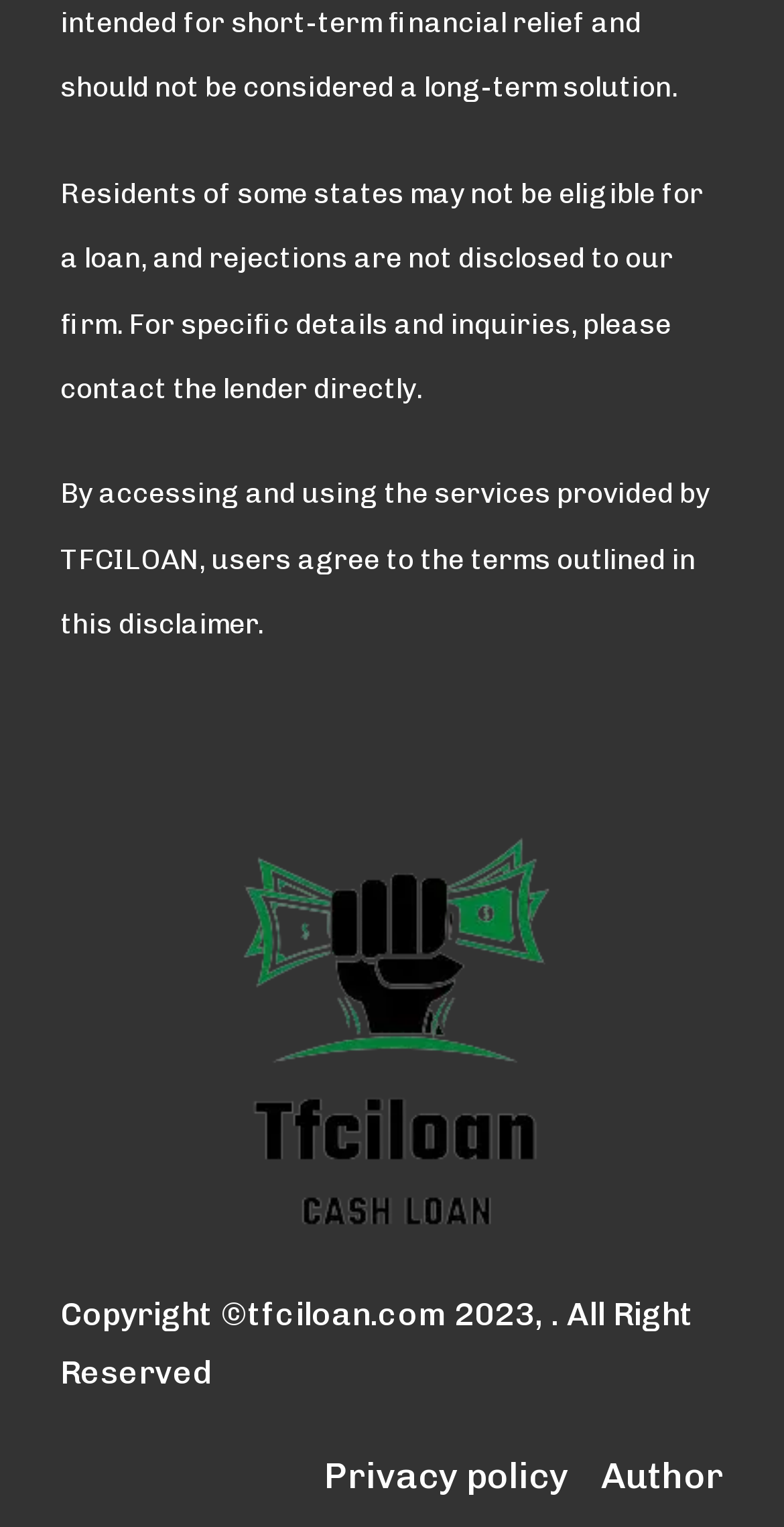Find the bounding box coordinates corresponding to the UI element with the description: "Author". The coordinates should be formatted as [left, top, right, bottom], with values as floats between 0 and 1.

[0.767, 0.946, 0.923, 0.988]